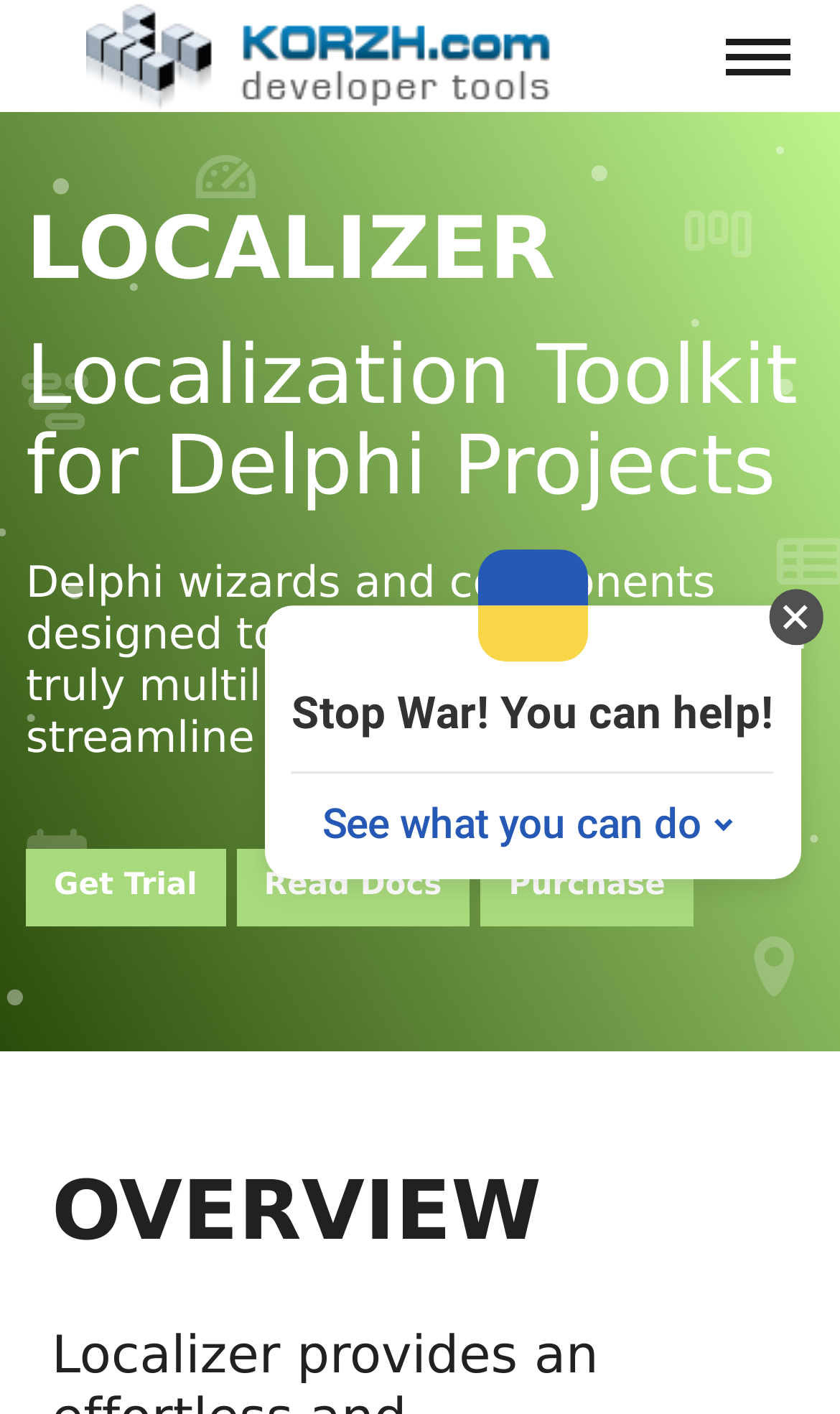Locate the bounding box coordinates of the element you need to click to accomplish the task described by this instruction: "view August 2012".

None